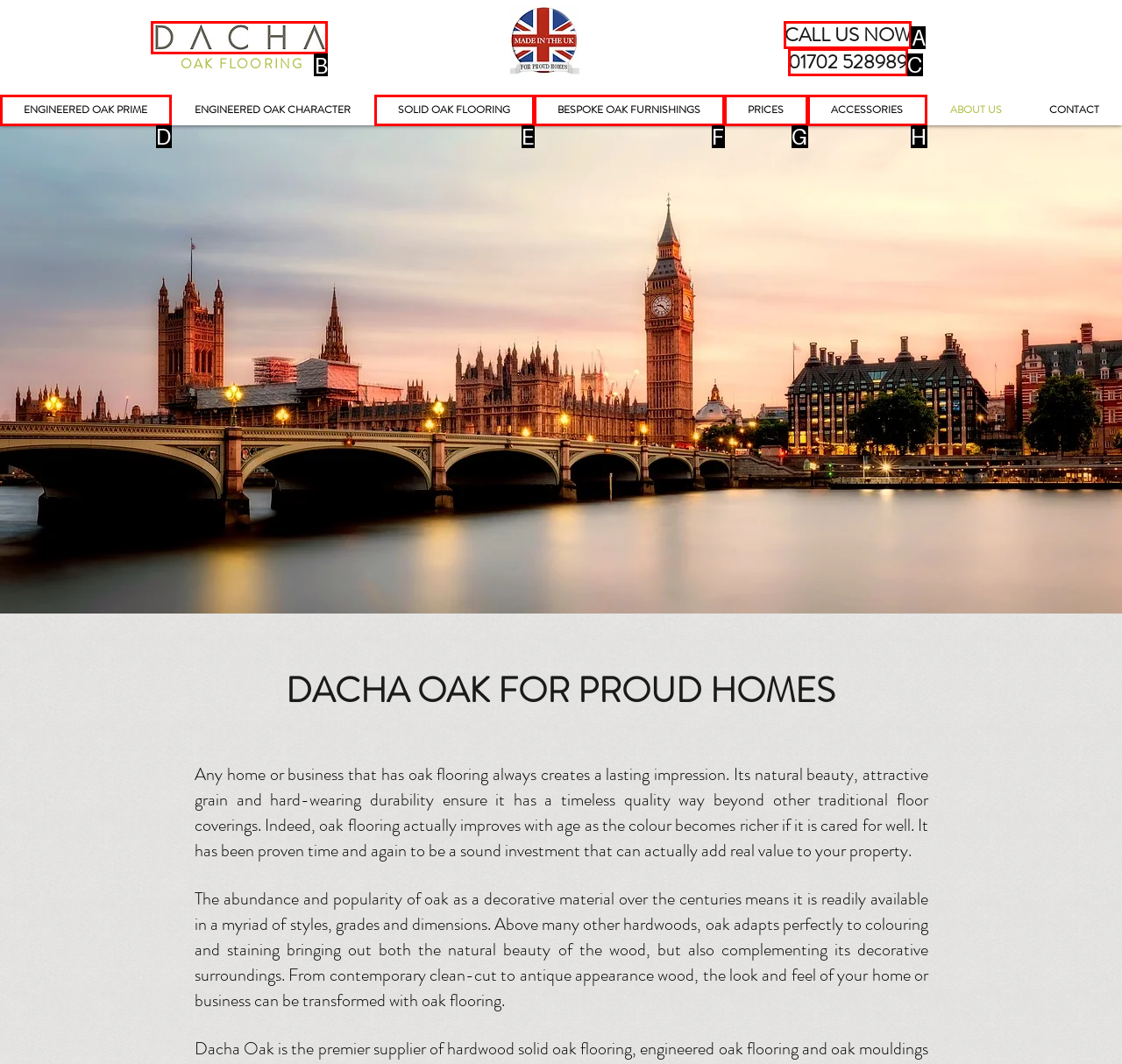Choose the UI element to click on to achieve this task: Click the logo. Reply with the letter representing the selected element.

B